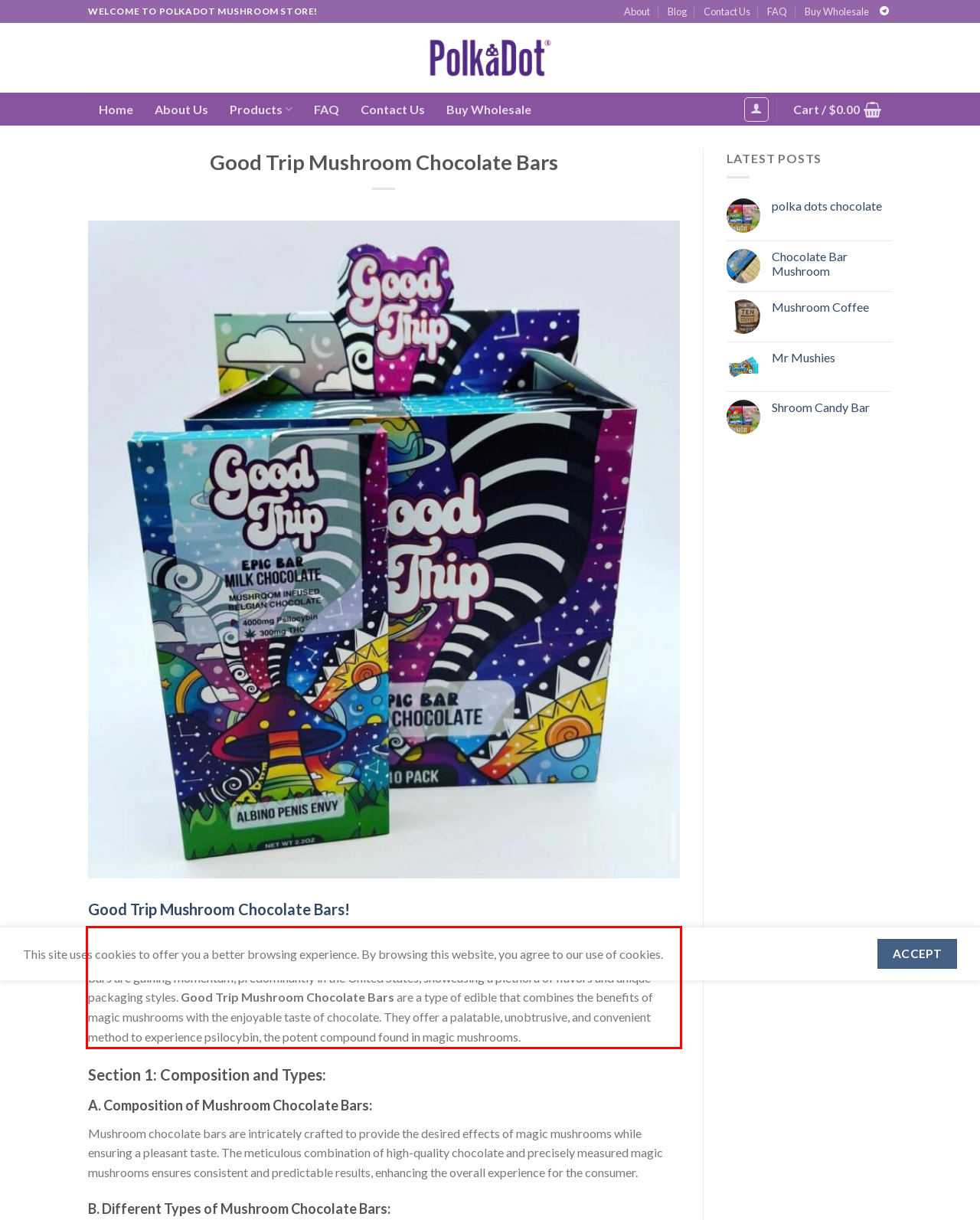Within the screenshot of the webpage, locate the red bounding box and use OCR to identify and provide the text content inside it.

Good Trip Mushroom Chocolate Bars have become a fascinating innovation in the world of edibles, presenting a harmonious blend of the mystical properties of magic mushrooms with the delectable taste of chocolate. These bars are gaining momentum, predominantly in the United States, showcasing a plethora of flavors and unique packaging styles. Good Trip Mushroom Chocolate Bars are a type of edible that combines the benefits of magic mushrooms with the enjoyable taste of chocolate. They offer a palatable, unobtrusive, and convenient method to experience psilocybin, the potent compound found in magic mushrooms.